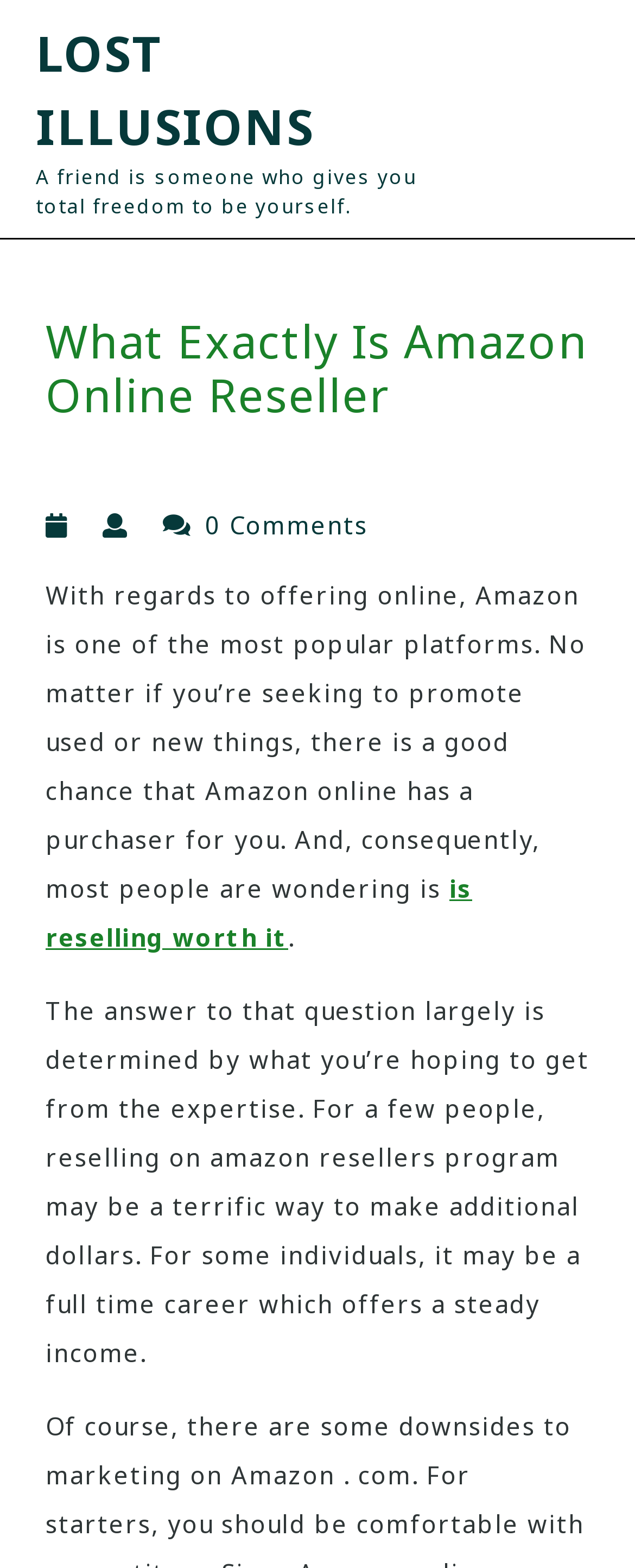Generate an in-depth caption that captures all aspects of the webpage.

The webpage is about Amazon online reseller, specifically discussing the concept of Lost Illusions. At the top-left corner, there is a link to "LOST ILLUSIONS". Below it, a quote is displayed, "A friend is someone who gives you total freedom to be yourself." 

The main content of the webpage is divided into sections. The first section has a heading "What Exactly Is Amazon Online Reseller" located at the top-center of the page. Below the heading, there is a text "0 Comments" at the top-right corner. 

The main article starts below the heading, discussing the popularity of Amazon as an online selling platform. The text explains that Amazon has a wide range of customers, making it a suitable platform for selling both new and used items. The article then raises a question about whether reselling on Amazon is worth it. 

A link "is reselling worth it" is provided in the middle of the article, allowing users to explore the topic further. The article concludes by stating that the answer to the question depends on individual expectations, and that reselling on Amazon can be a way to make extra money or even a full-time career.